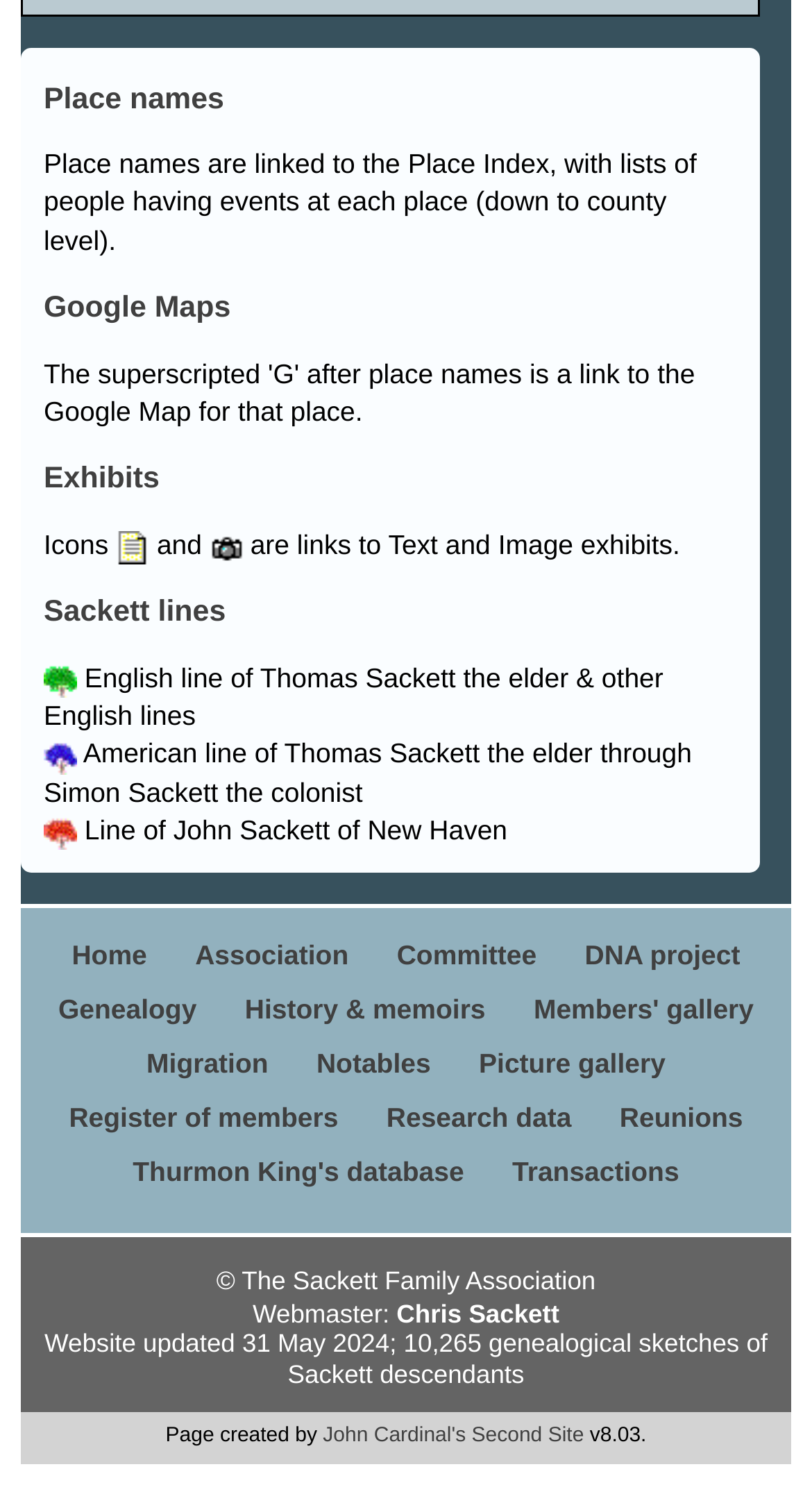Provide a single word or phrase to answer the given question: 
How many genealogical sketches of Sackett descendants are on the webpage?

10,265